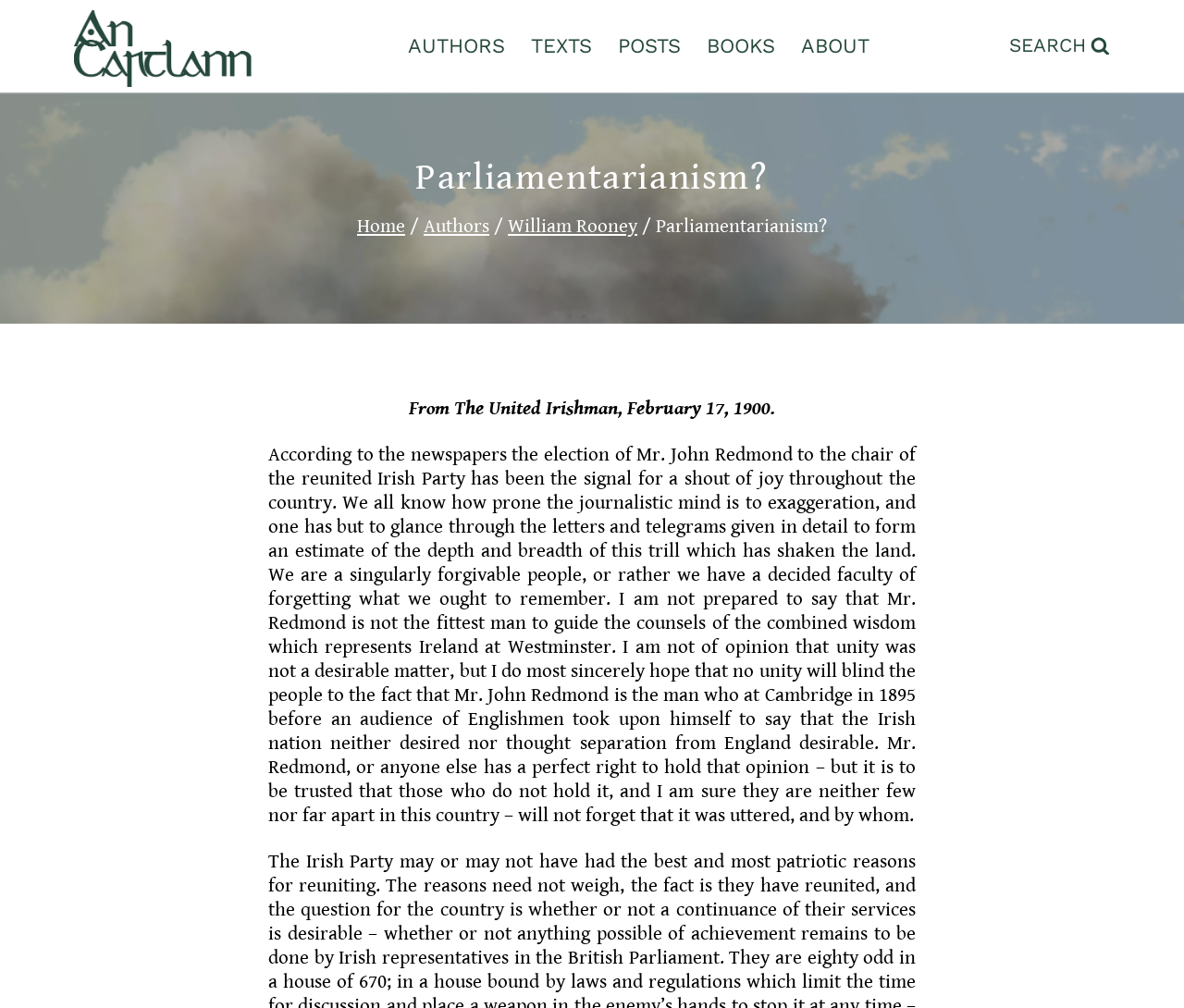Please locate the bounding box coordinates of the element that should be clicked to achieve the given instruction: "go to Home page".

[0.302, 0.213, 0.342, 0.235]